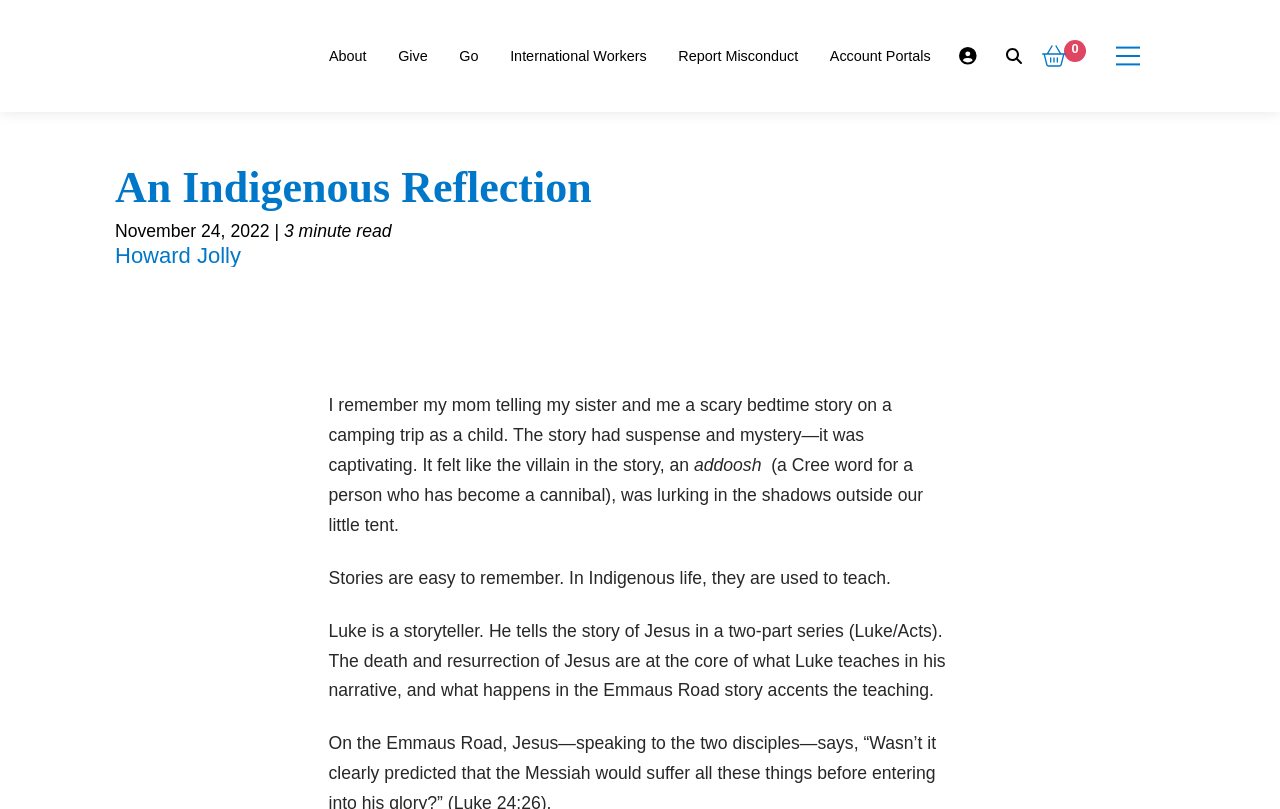Identify the bounding box coordinates of the region that should be clicked to execute the following instruction: "Toggle the Off Canvas Content".

[0.811, 0.04, 0.848, 0.099]